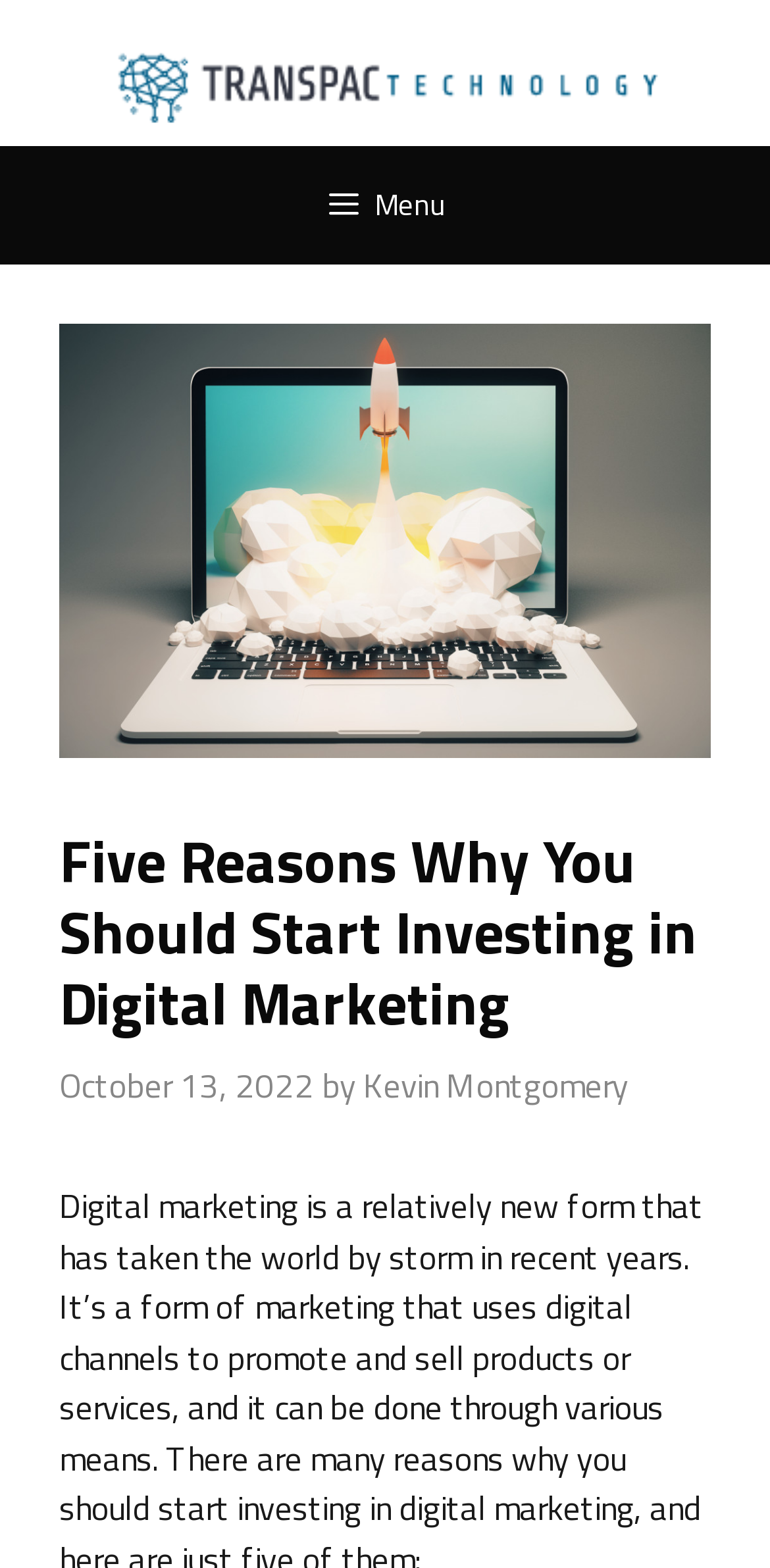What is the date of the article?
Offer a detailed and exhaustive answer to the question.

The date of the article can be found below the main heading, where it says 'October 13, 2022' in a time format.